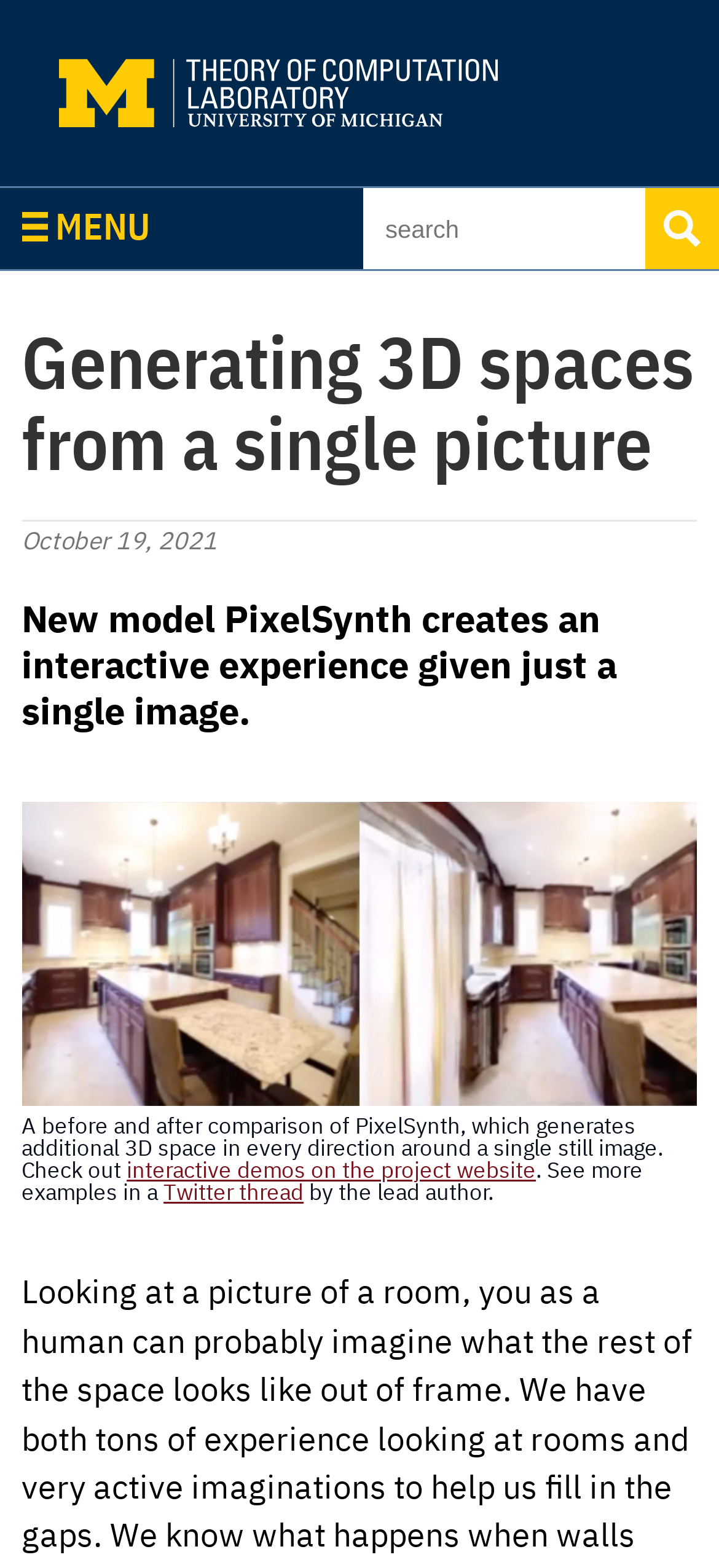Analyze the image and deliver a detailed answer to the question: What is the relationship between the image and PixelSynth?

I found the relationship between the image and PixelSynth by reading the figcaption element that says 'A before and after comparison of PixelSynth, which generates additional 3D space in every direction around a single still image.' which is located below the figure.